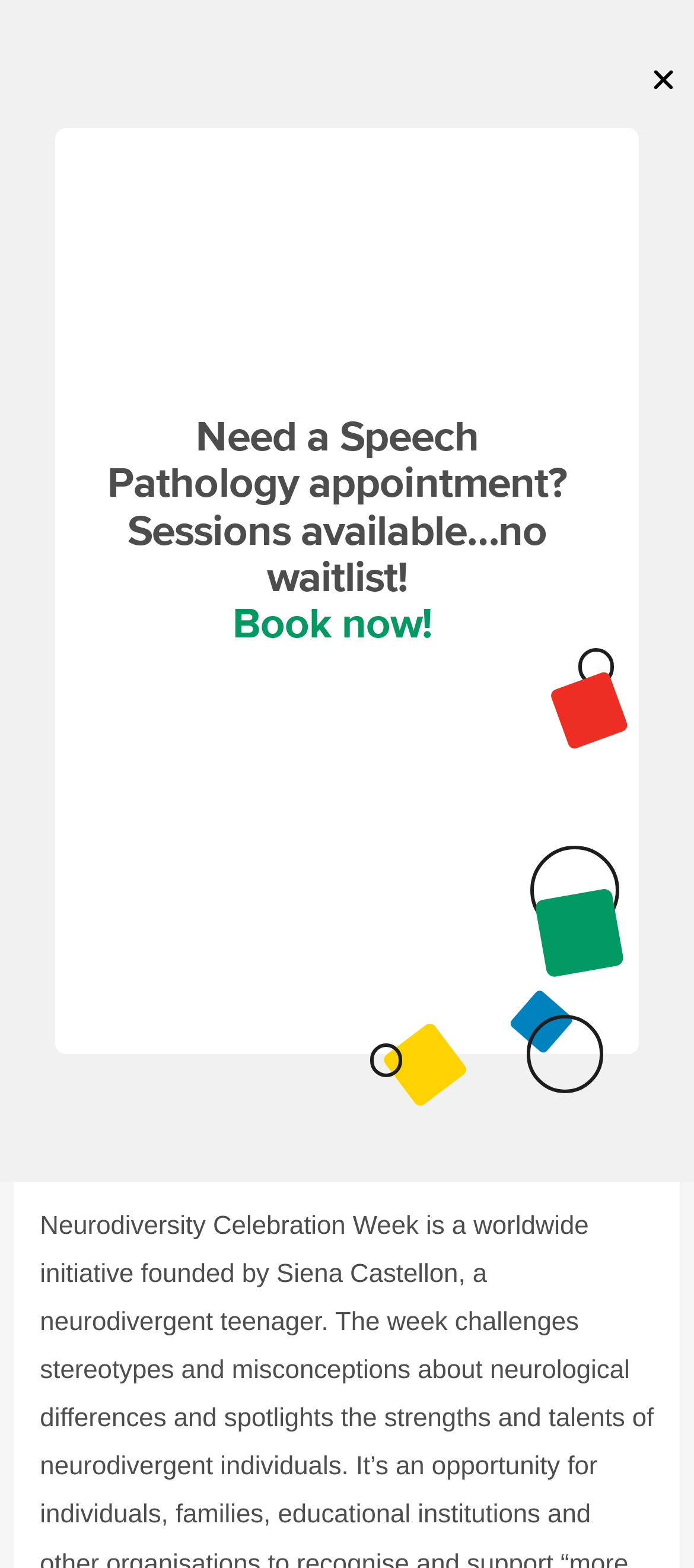Determine the bounding box coordinates for the area you should click to complete the following instruction: "Read about Autism Spectrum Disorders".

[0.058, 0.627, 0.512, 0.645]